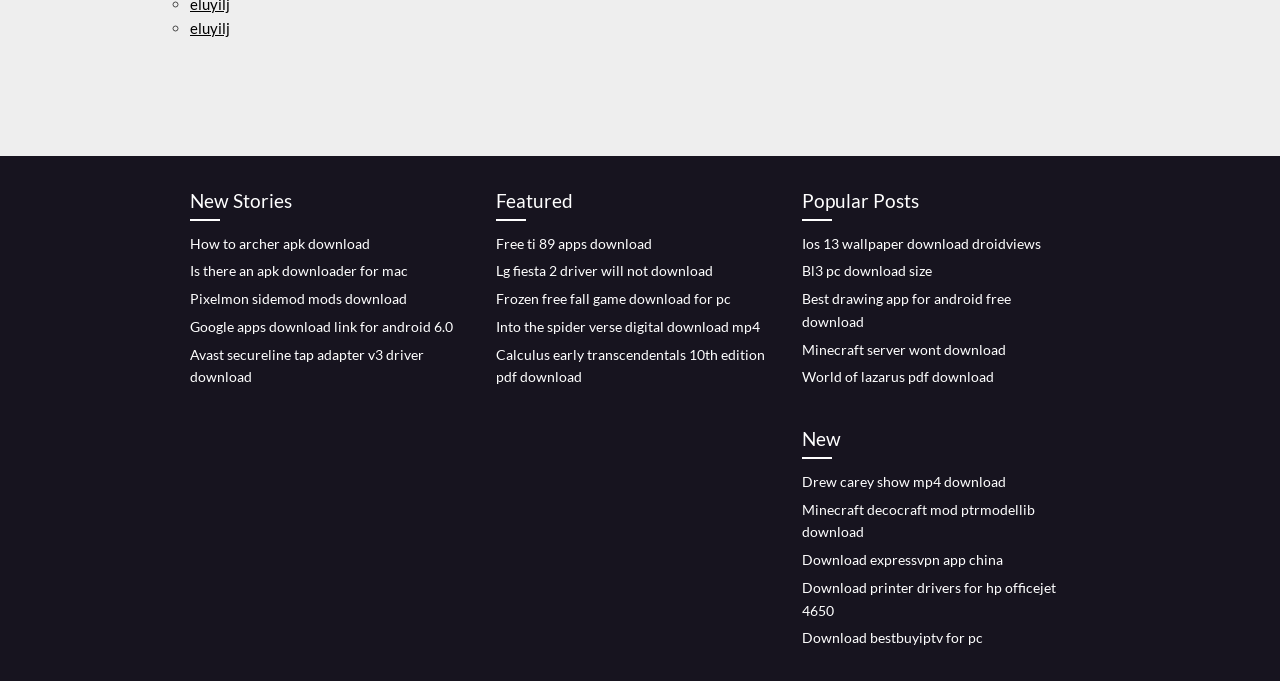Determine the bounding box coordinates of the section I need to click to execute the following instruction: "Click on 'How to archer apk download'". Provide the coordinates as four float numbers between 0 and 1, i.e., [left, top, right, bottom].

[0.148, 0.344, 0.289, 0.369]